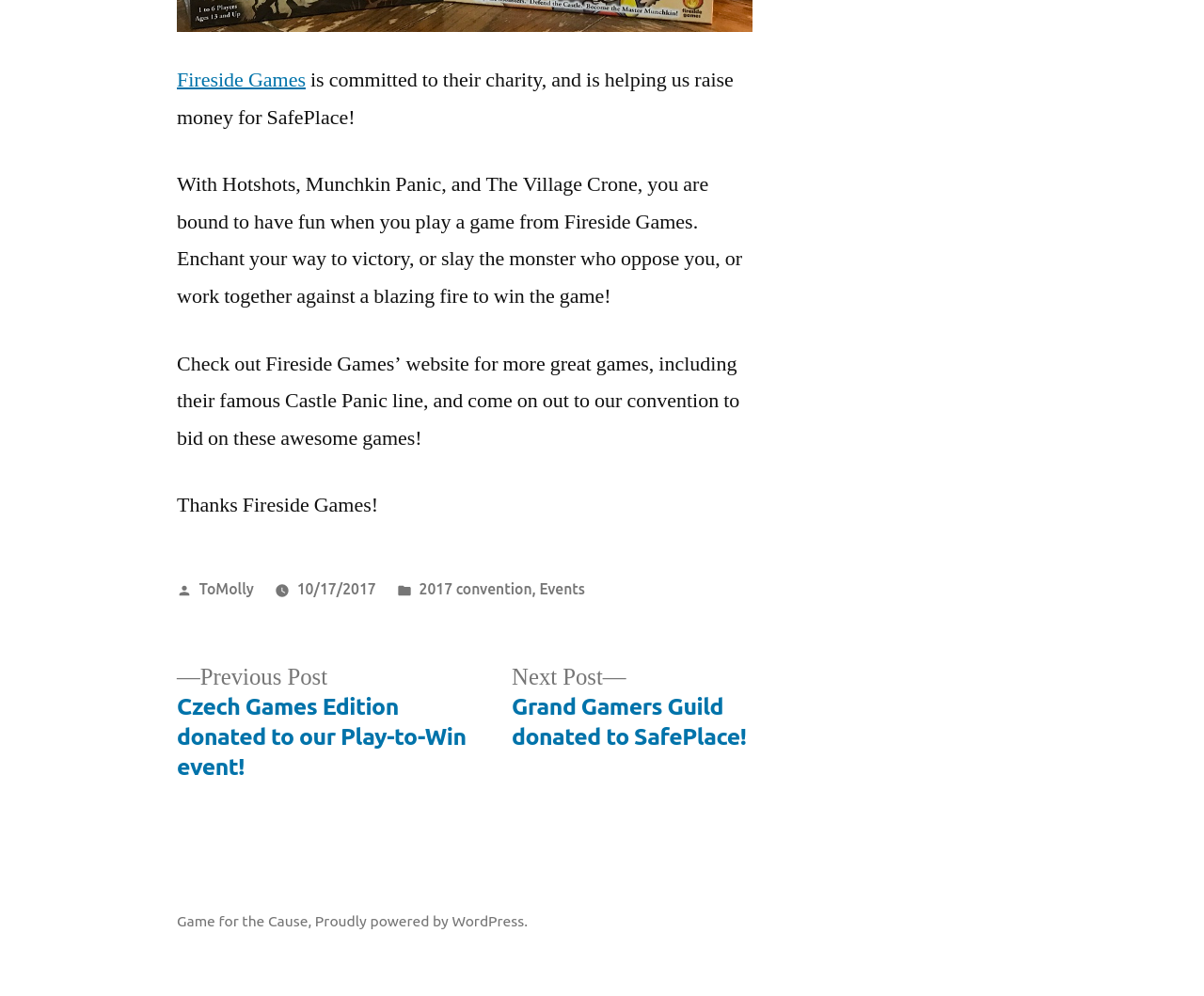Calculate the bounding box coordinates for the UI element based on the following description: "Fireside Games". Ensure the coordinates are four float numbers between 0 and 1, i.e., [left, top, right, bottom].

[0.147, 0.067, 0.254, 0.093]